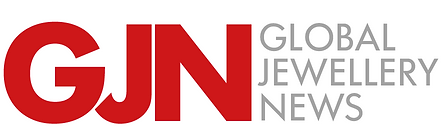What is the focus of the organization represented by the logo?
Analyze the screenshot and provide a detailed answer to the question.

The caption explains that the organization, represented by the logo, focuses on providing the latest news and updates in the jewellery industry.